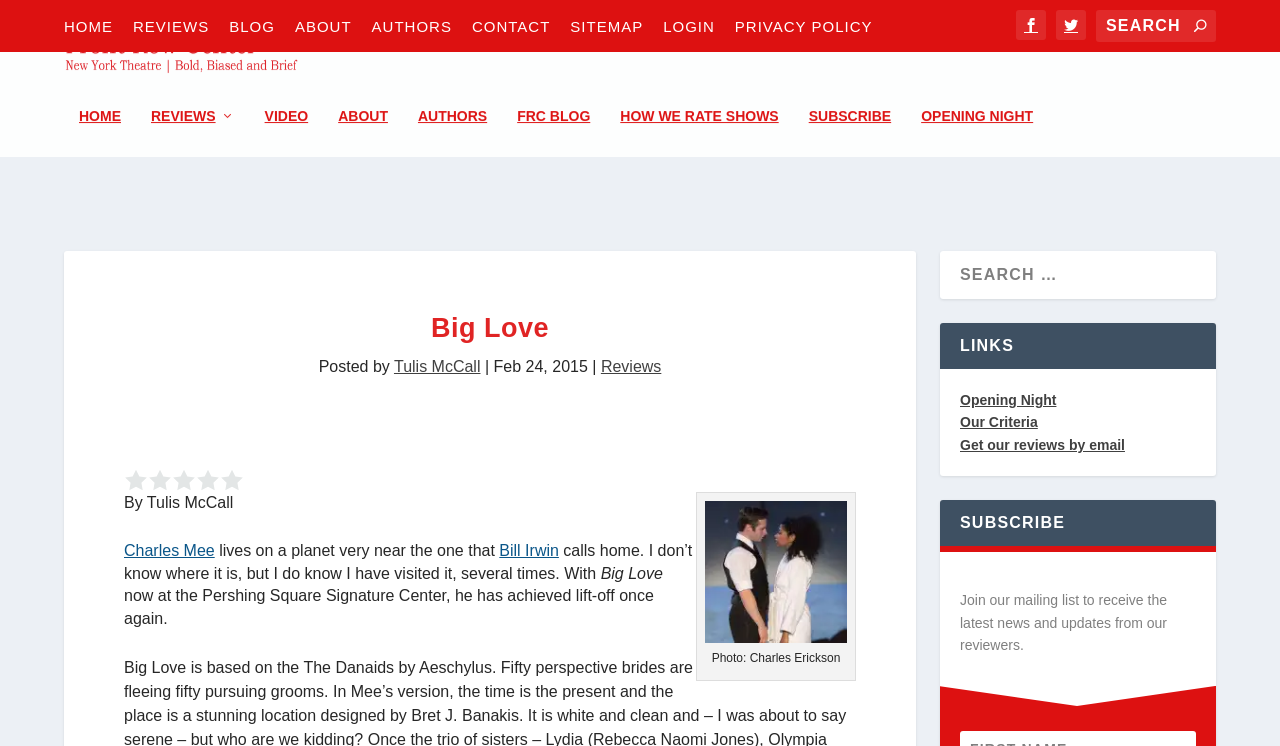Pinpoint the bounding box coordinates of the area that should be clicked to complete the following instruction: "Search for something". The coordinates must be given as four float numbers between 0 and 1, i.e., [left, top, right, bottom].

[0.856, 0.013, 0.95, 0.056]